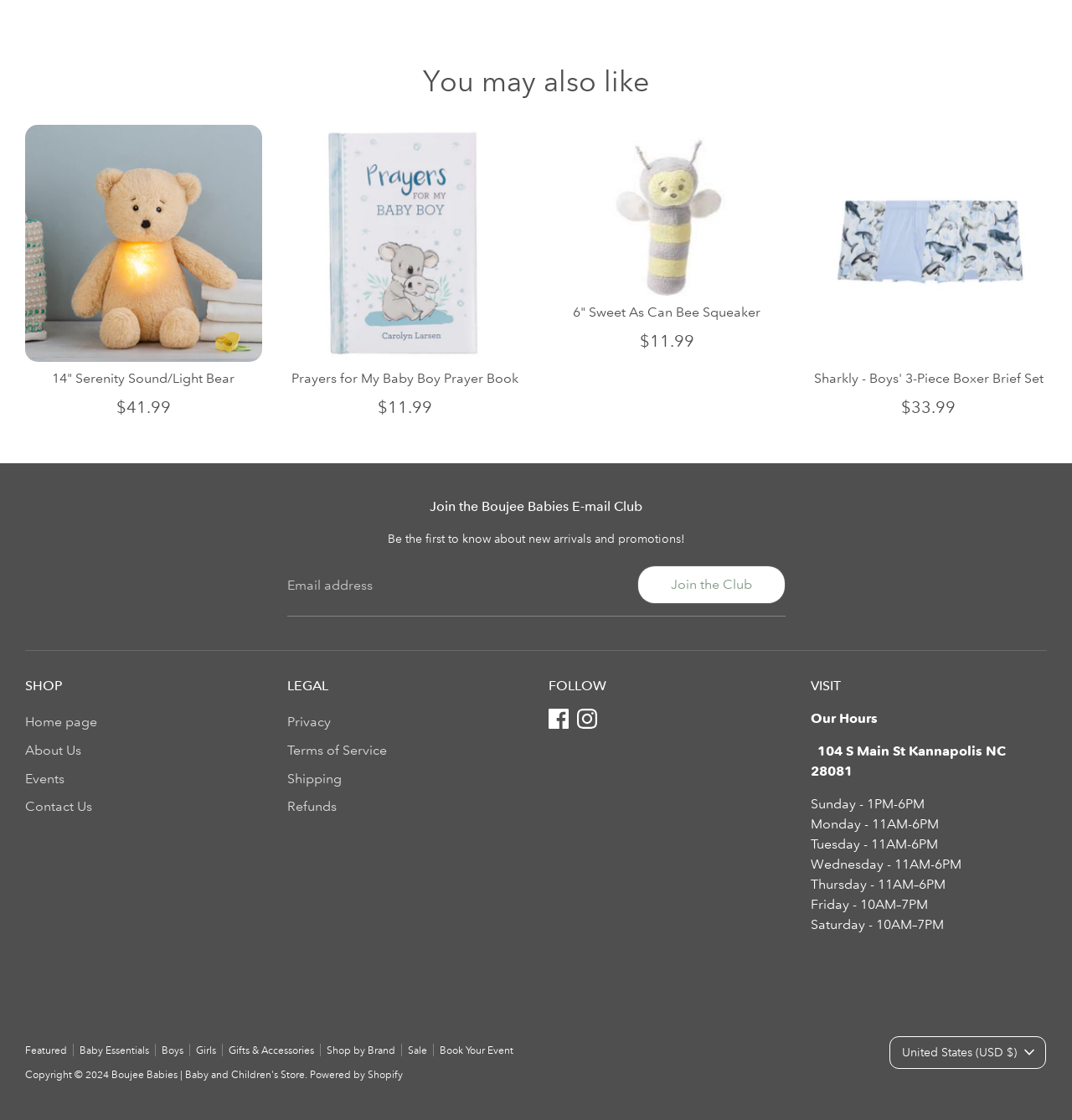Identify the bounding box coordinates for the region of the element that should be clicked to carry out the instruction: "Click the 'Join the Club' button". The bounding box coordinates should be four float numbers between 0 and 1, i.e., [left, top, right, bottom].

[0.595, 0.505, 0.732, 0.539]